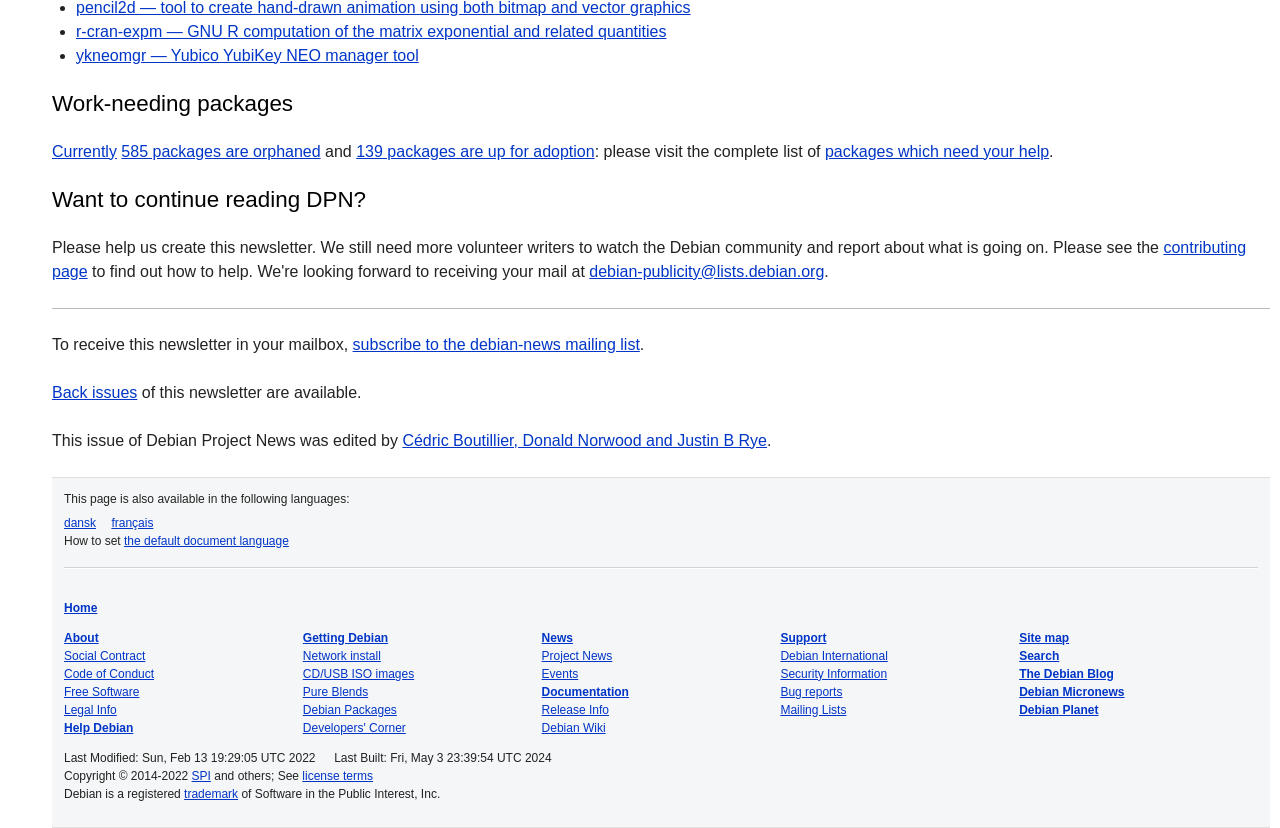Determine the bounding box coordinates of the target area to click to execute the following instruction: "click on the 'r-cran-expm — GNU R computation of the matrix exponential and related quantities' link."

[0.059, 0.027, 0.521, 0.048]